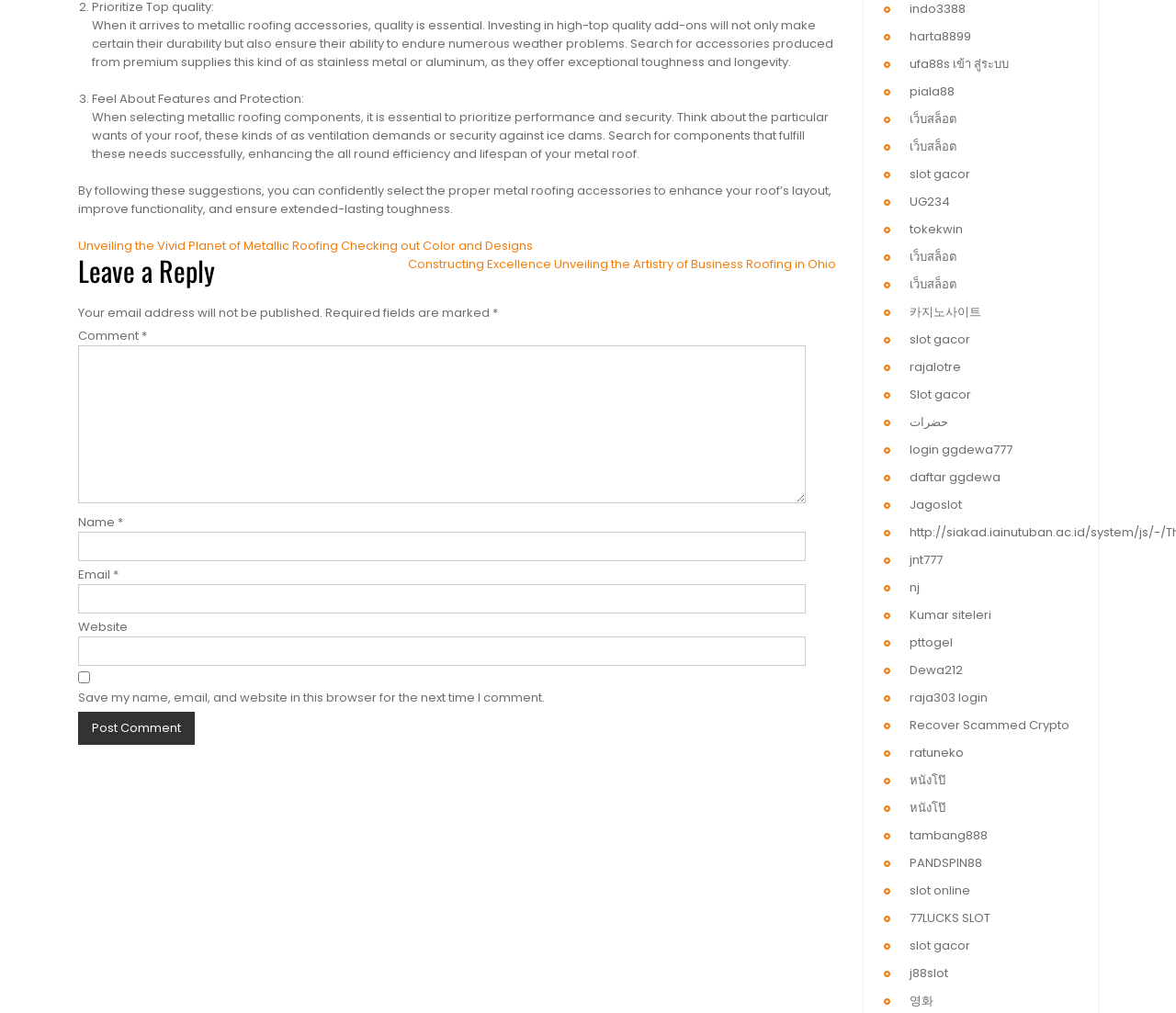Show the bounding box coordinates for the element that needs to be clicked to execute the following instruction: "Enter your name". Provide the coordinates in the form of four float numbers between 0 and 1, i.e., [left, top, right, bottom].

[0.066, 0.525, 0.685, 0.554]